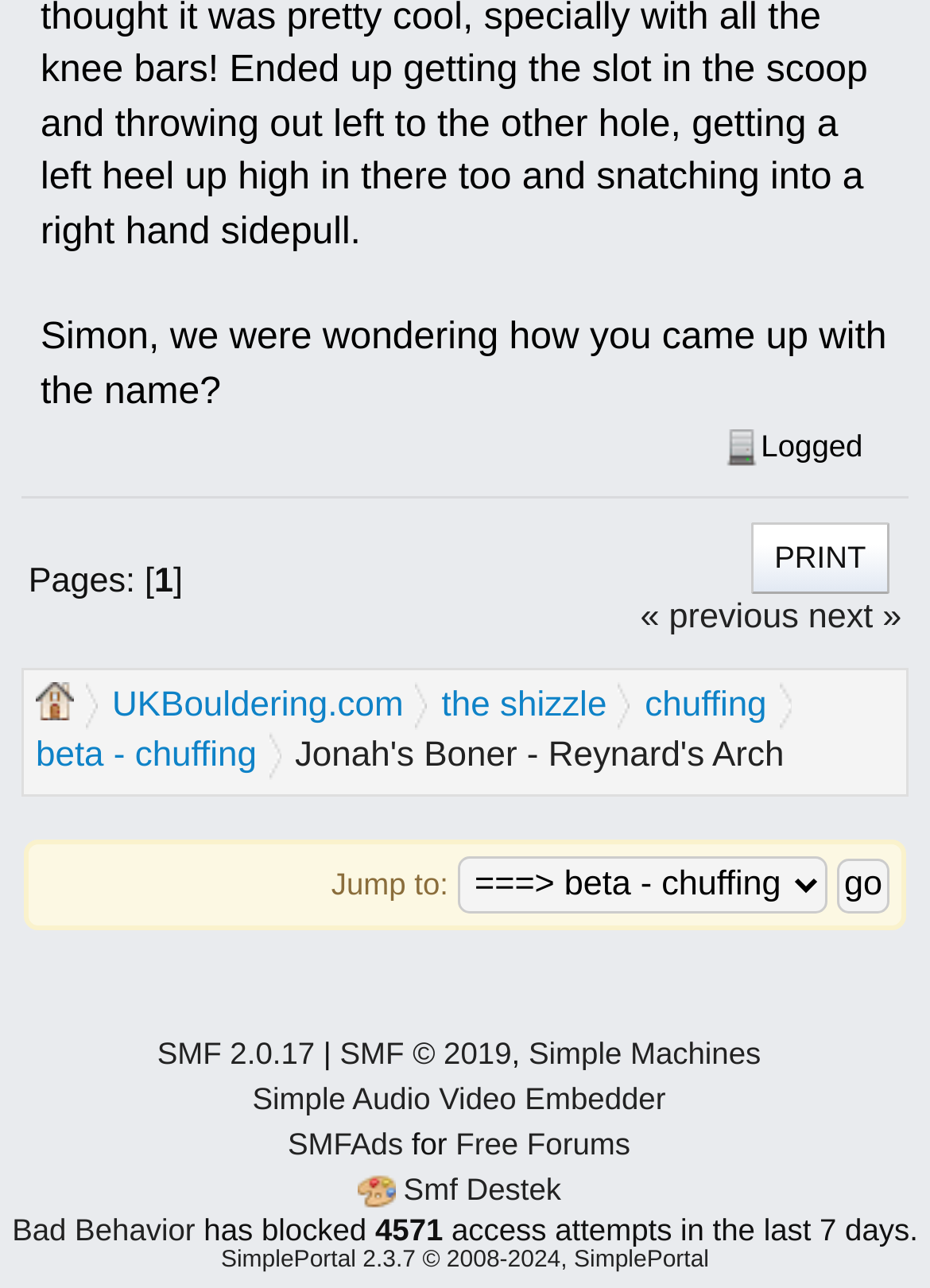From the webpage screenshot, identify the region described by Home. Provide the bounding box coordinates as (top-left x, top-left y, bottom-right x, bottom-right y), with each value being a floating point number between 0 and 1.

None